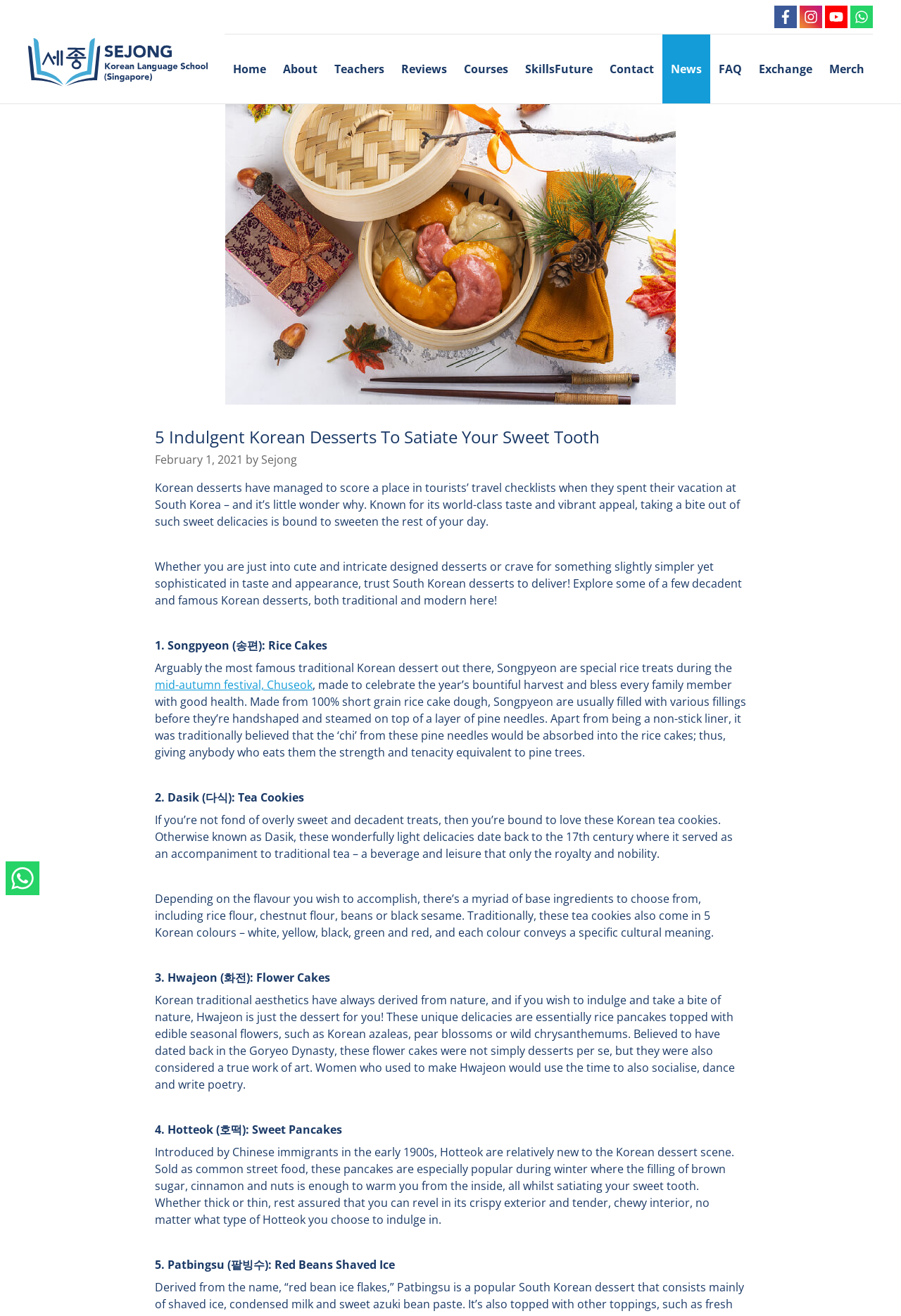Please give a concise answer to this question using a single word or phrase: 
How many Korean desserts are described on this webpage?

5